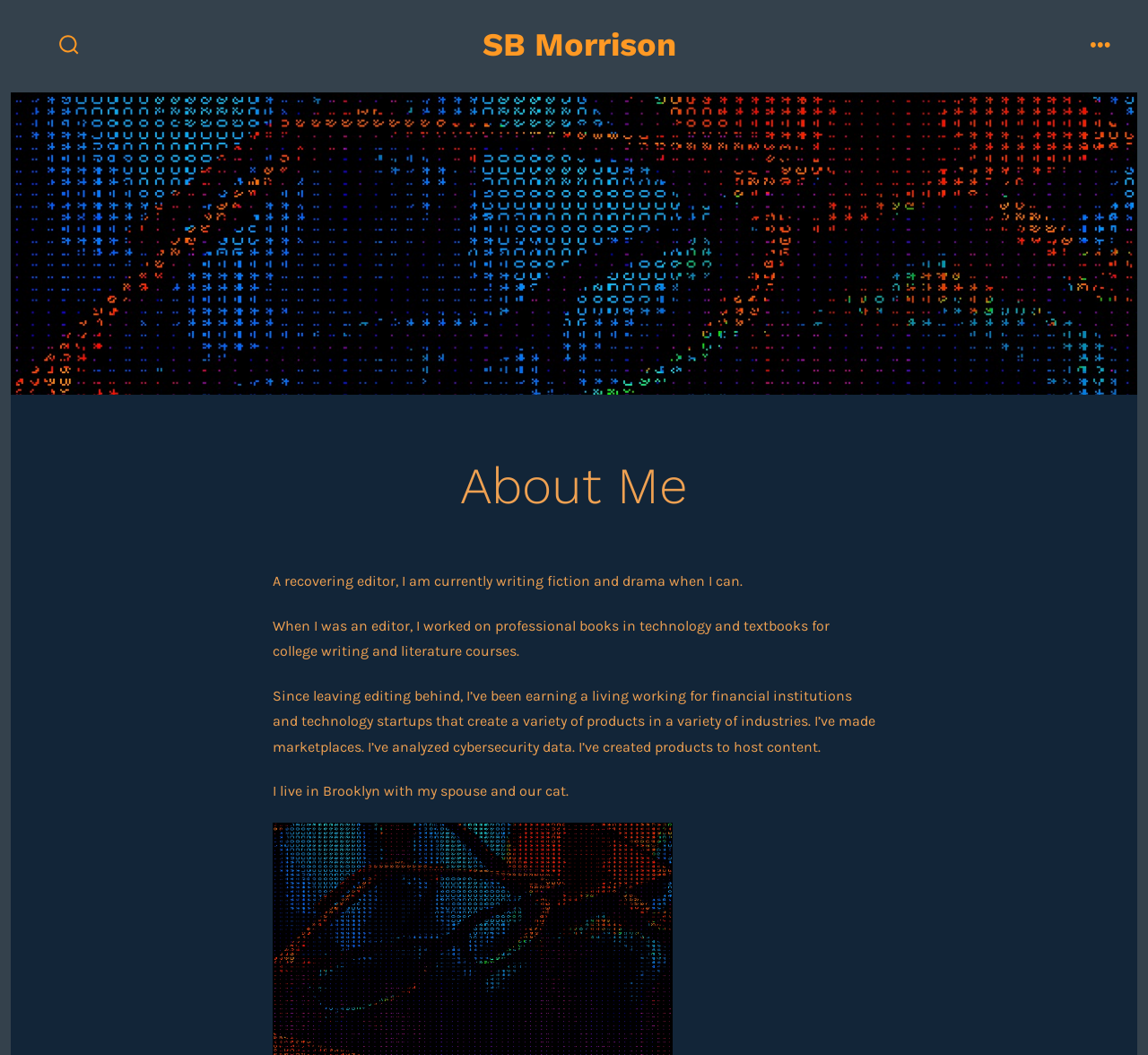Create a detailed description of the webpage's content and layout.

The webpage is about SB Morrison, with a prominent header "About Me" at the top center of the page. Below the header, there are four paragraphs of text that describe SB Morrison's background and experiences. The first paragraph mentions that SB Morrison is a recovering editor who writes fiction and drama in their free time. The second paragraph talks about their experience as an editor, working on professional books and textbooks. The third paragraph describes their career after leaving editing, working for financial institutions and technology startups, and creating various products. The fourth paragraph is a brief personal statement, mentioning that SB Morrison lives in Brooklyn with their spouse and cat.

At the top right corner of the page, there is a search toggle button with a small image next to it. On the top left corner, there is a link to "SB Morrison" and a menu button with an image. Below the header, there is a large figure that spans almost the entire width of the page, but its contents are not described.